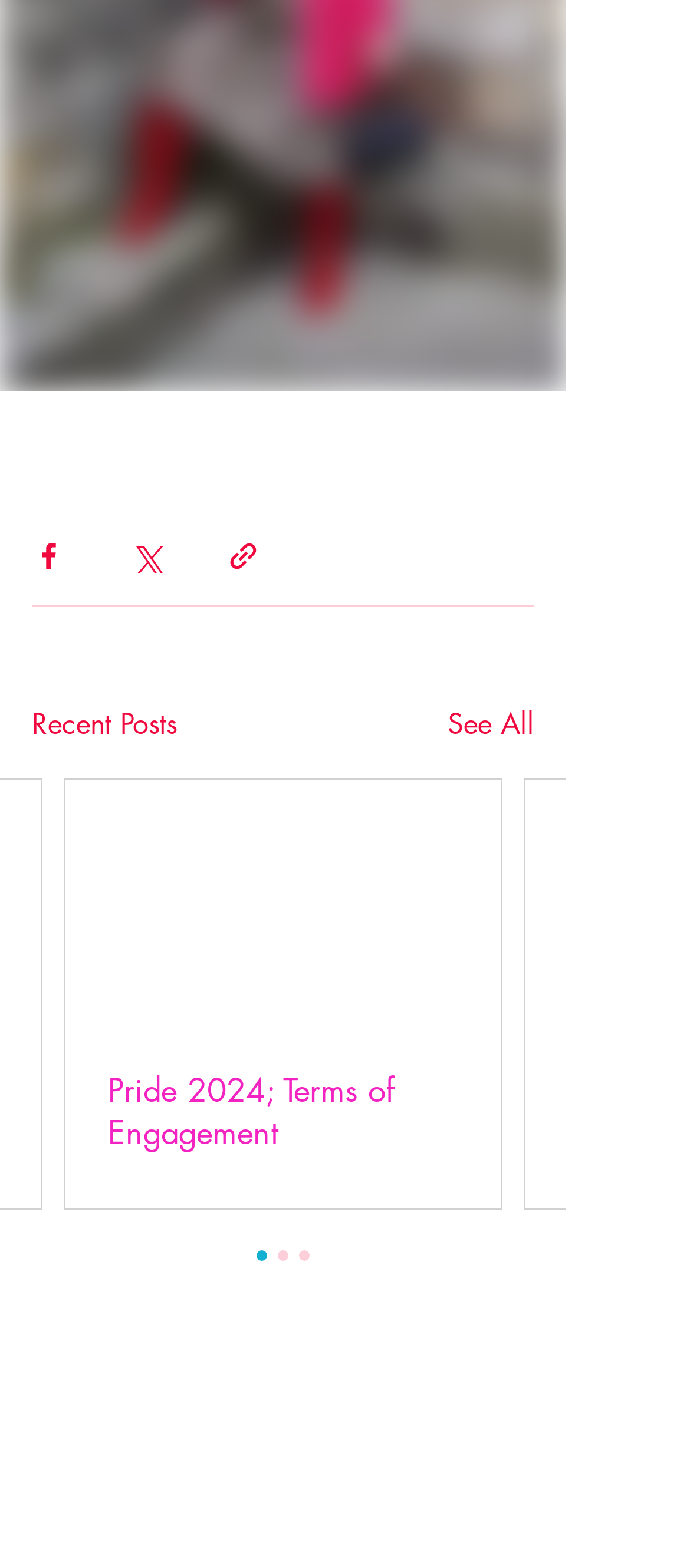What is the topic of the article in the 'Recent Posts' section?
Can you offer a detailed and complete answer to this question?

The link 'Pride 2024; Terms of Engagement' is located within the 'Recent Posts' section, indicating that the article is related to Pride 2024 and its terms of engagement.